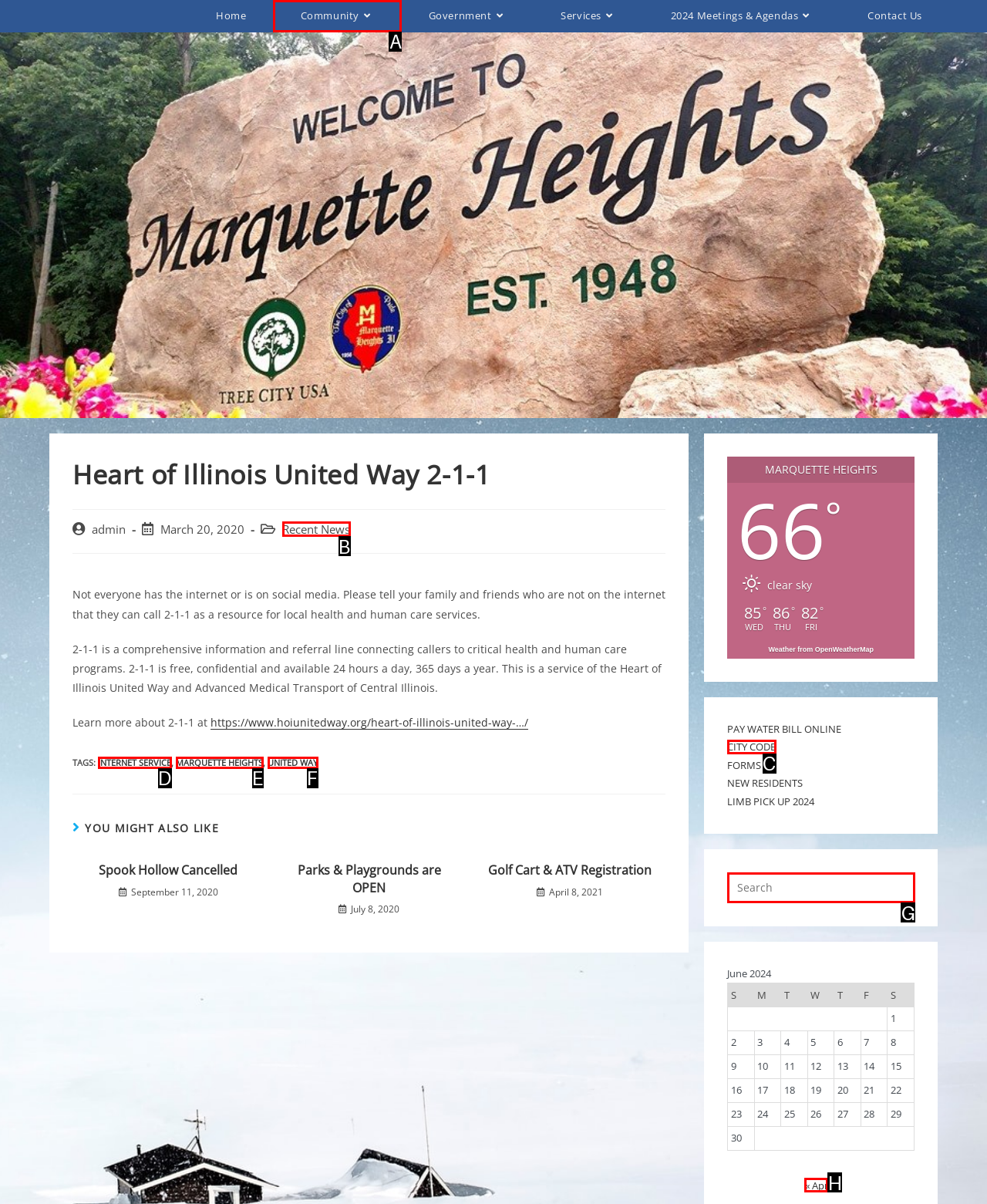Decide which UI element to click to accomplish the task: Search this website
Respond with the corresponding option letter.

G